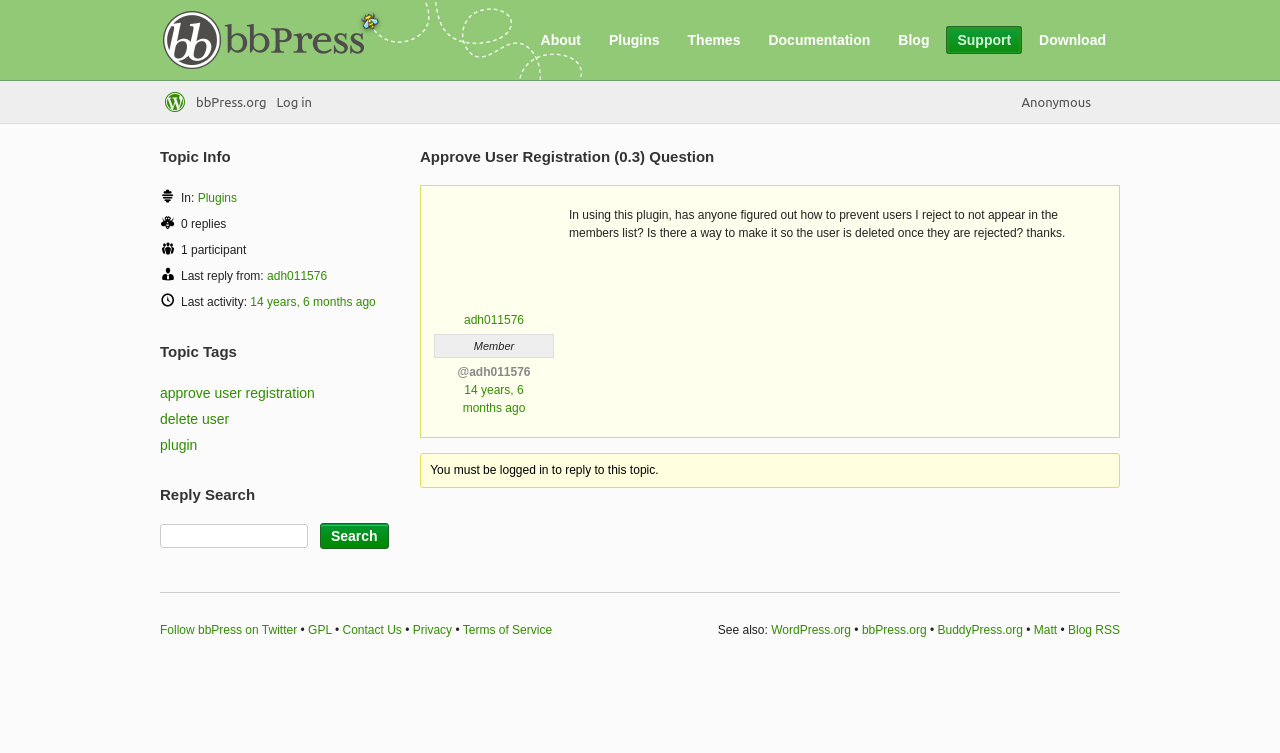Please identify the bounding box coordinates of where to click in order to follow the instruction: "Click on the 'Support' link".

[0.739, 0.035, 0.799, 0.072]